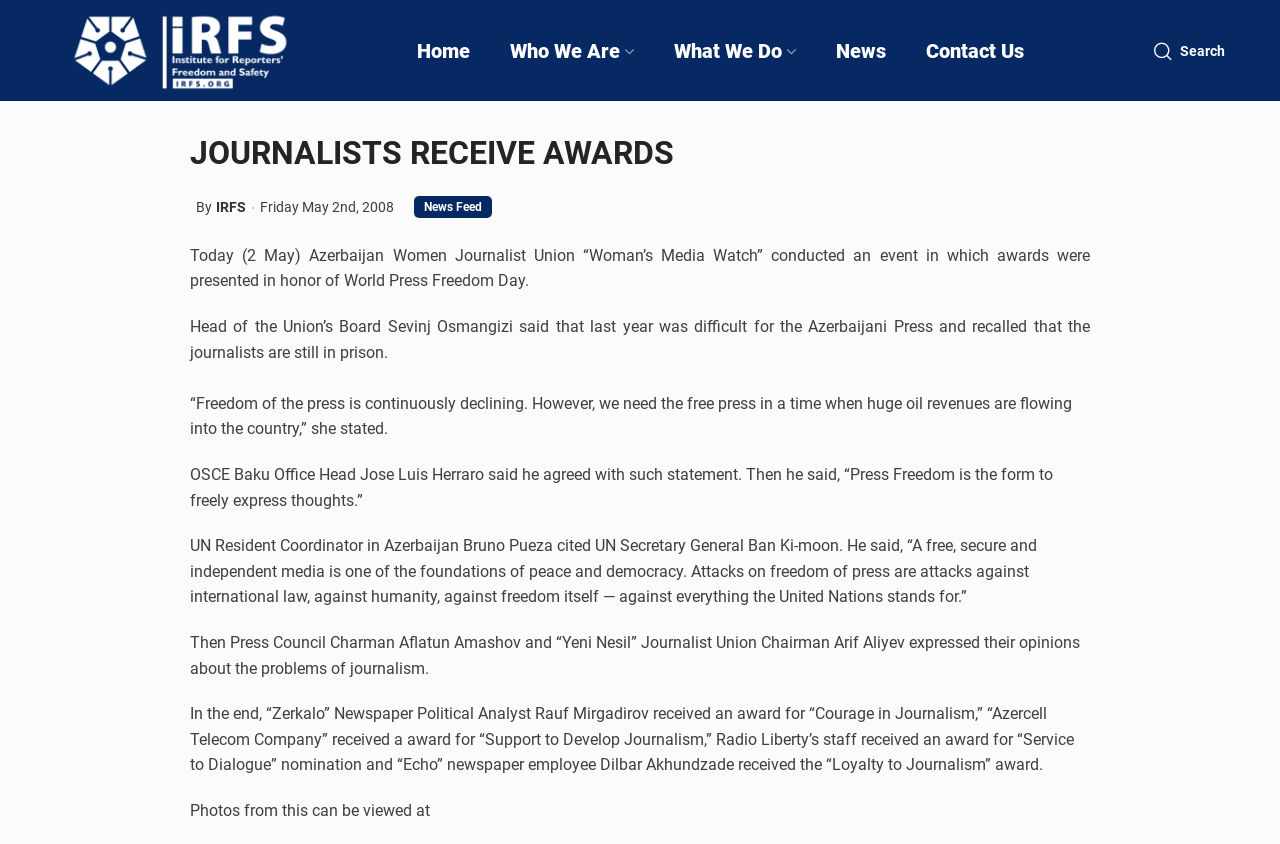Who organized the event?
Carefully examine the image and provide a detailed answer to the question.

According to the webpage, the event was organized by the Azerbaijan Women Journalist Union, as mentioned in the sentence 'Today (2 May) Azerbaijan Women Journalist Union “Woman’s Media Watch” conducted an event...'.